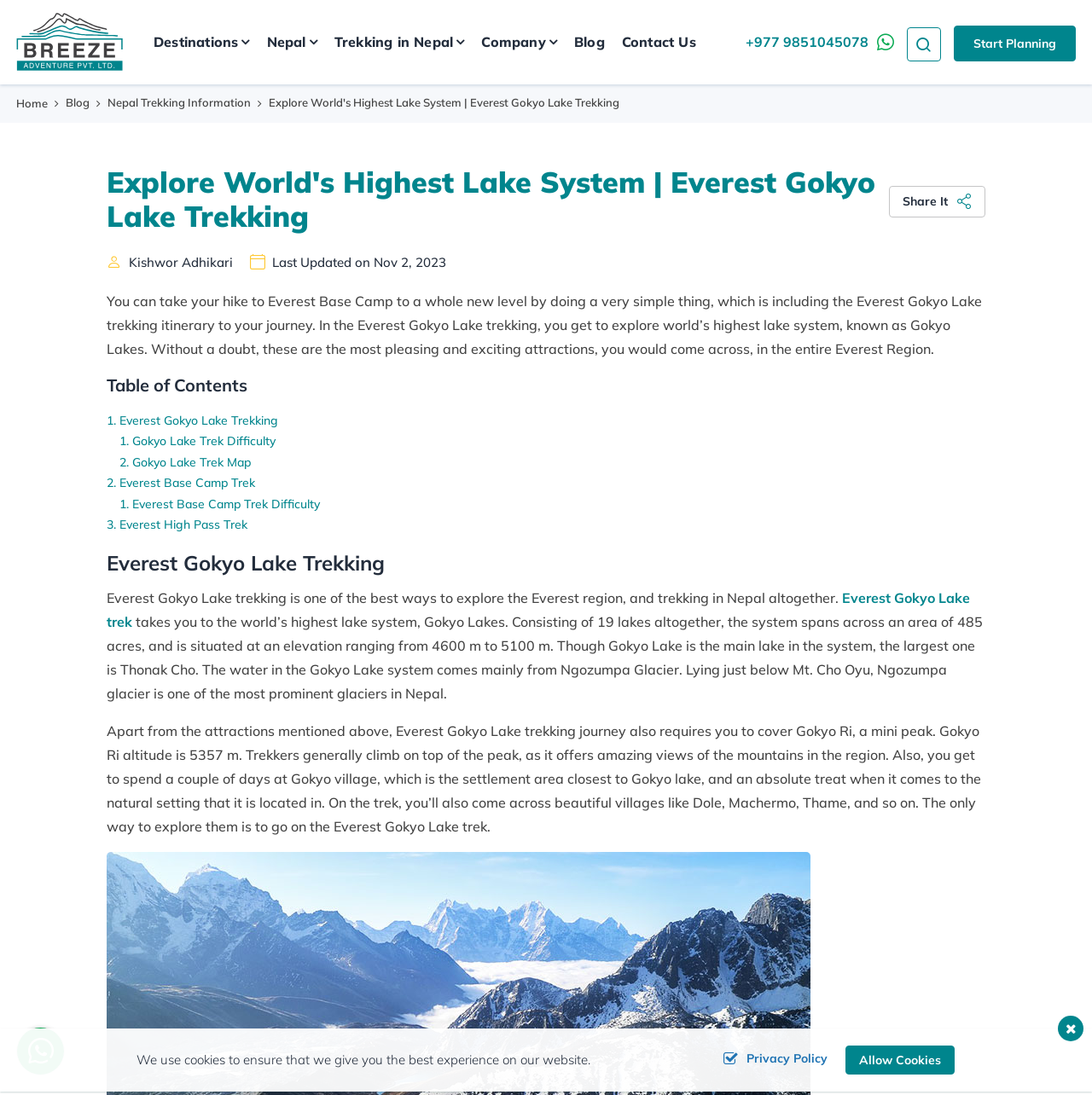Refer to the image and offer a detailed explanation in response to the question: What is the name of the glacier that supplies water to the Gokyo Lake system?

According to the webpage, the water in the Gokyo Lake system comes mainly from Ngozumpa Glacier, which is one of the most prominent glaciers in Nepal. This information can be found in the article section of the webpage.